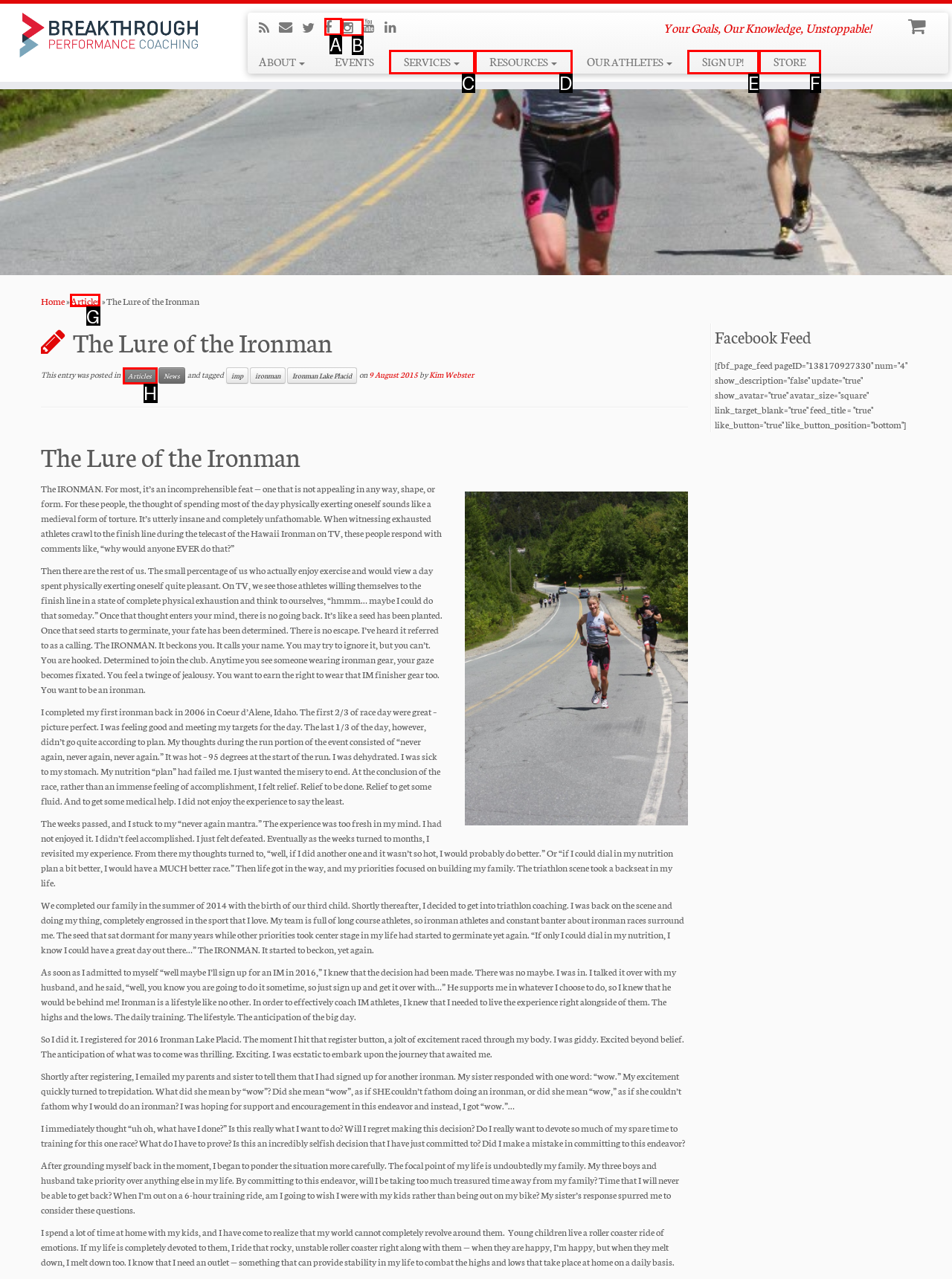Indicate the HTML element to be clicked to accomplish this task: Click the 'Articles' link Respond using the letter of the correct option.

G